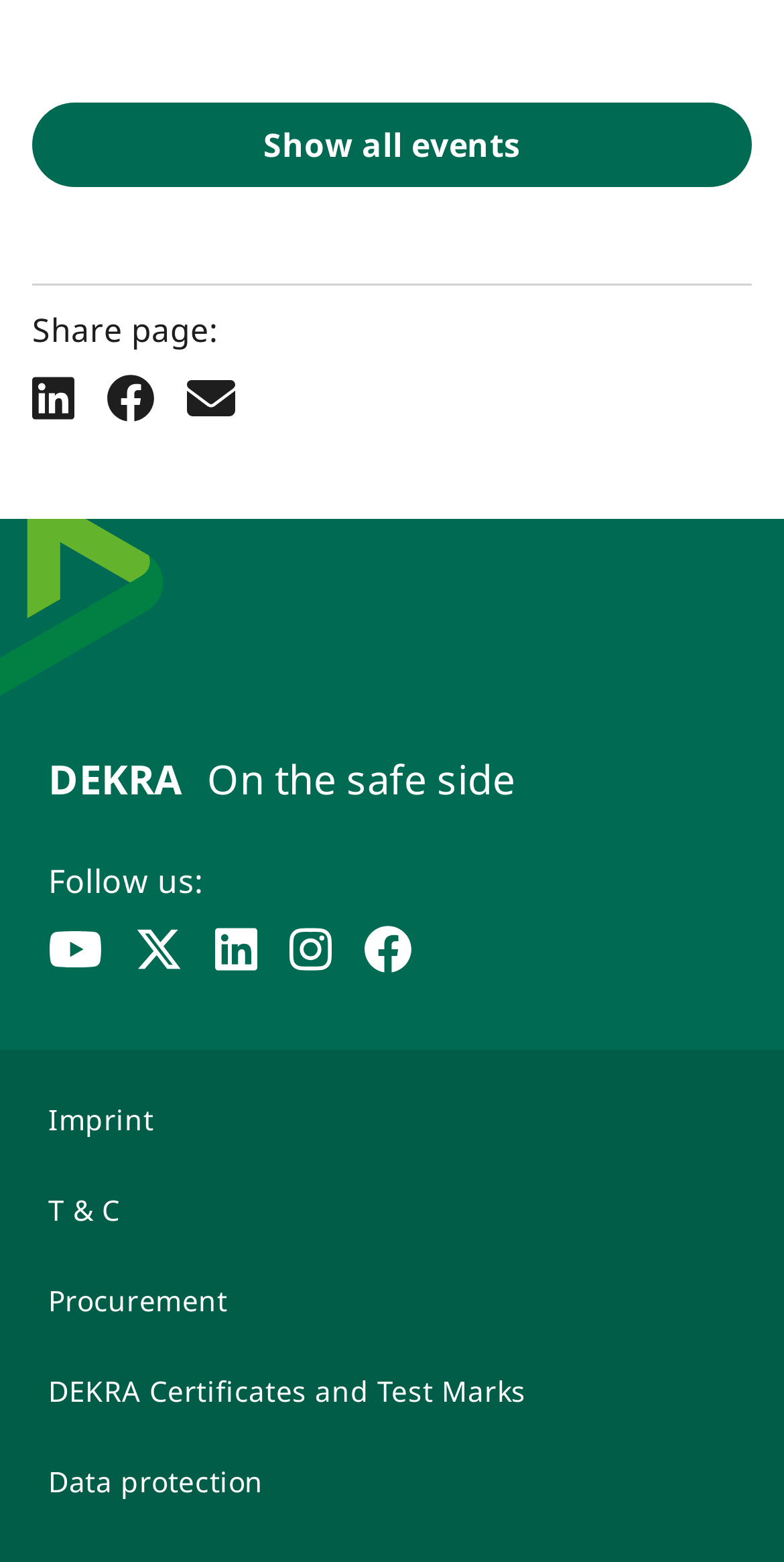Please answer the following question using a single word or phrase: 
How many buttons are there for sharing?

3